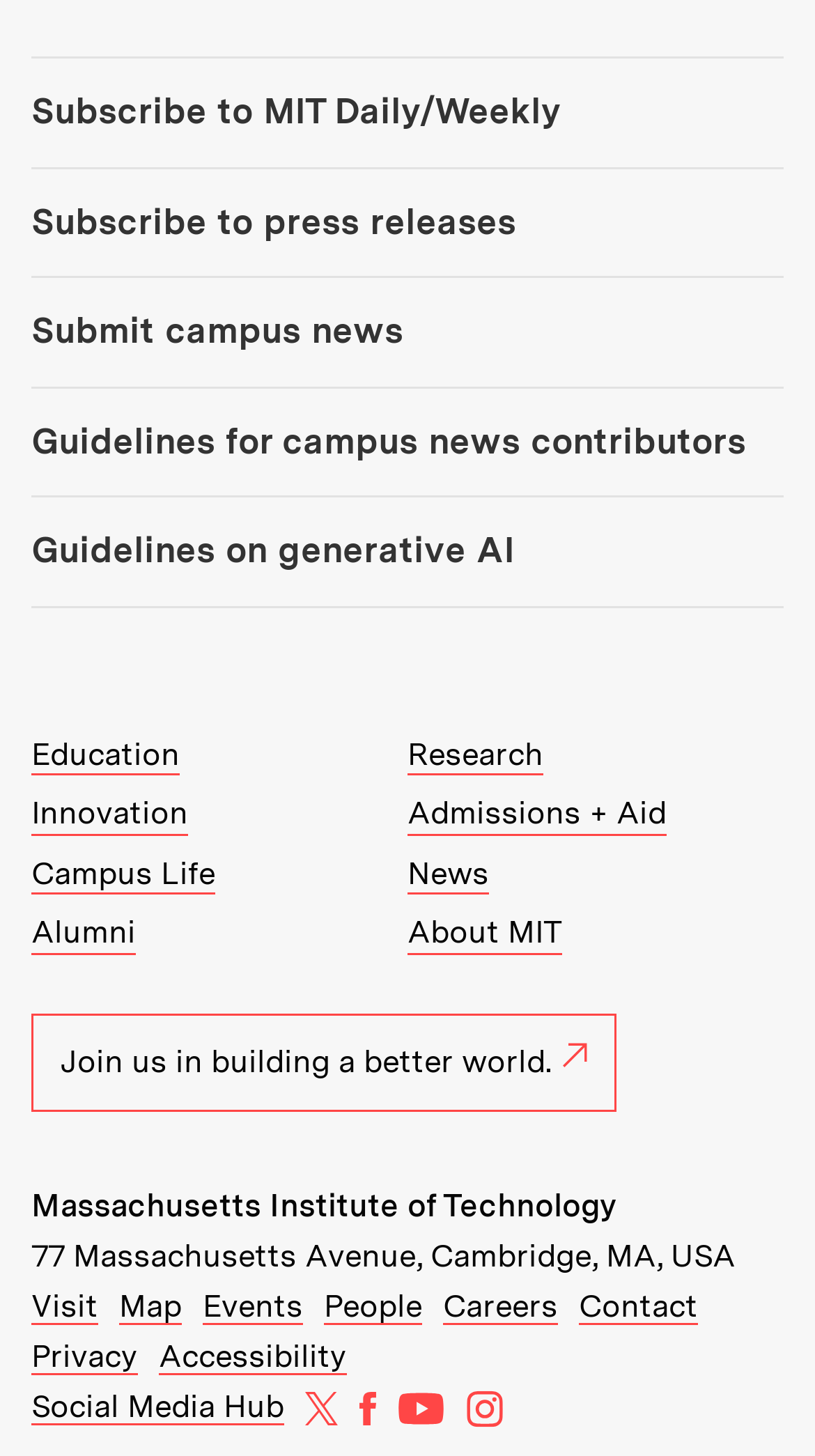Find the bounding box coordinates of the UI element according to this description: "Campus Life".

[0.038, 0.587, 0.264, 0.615]